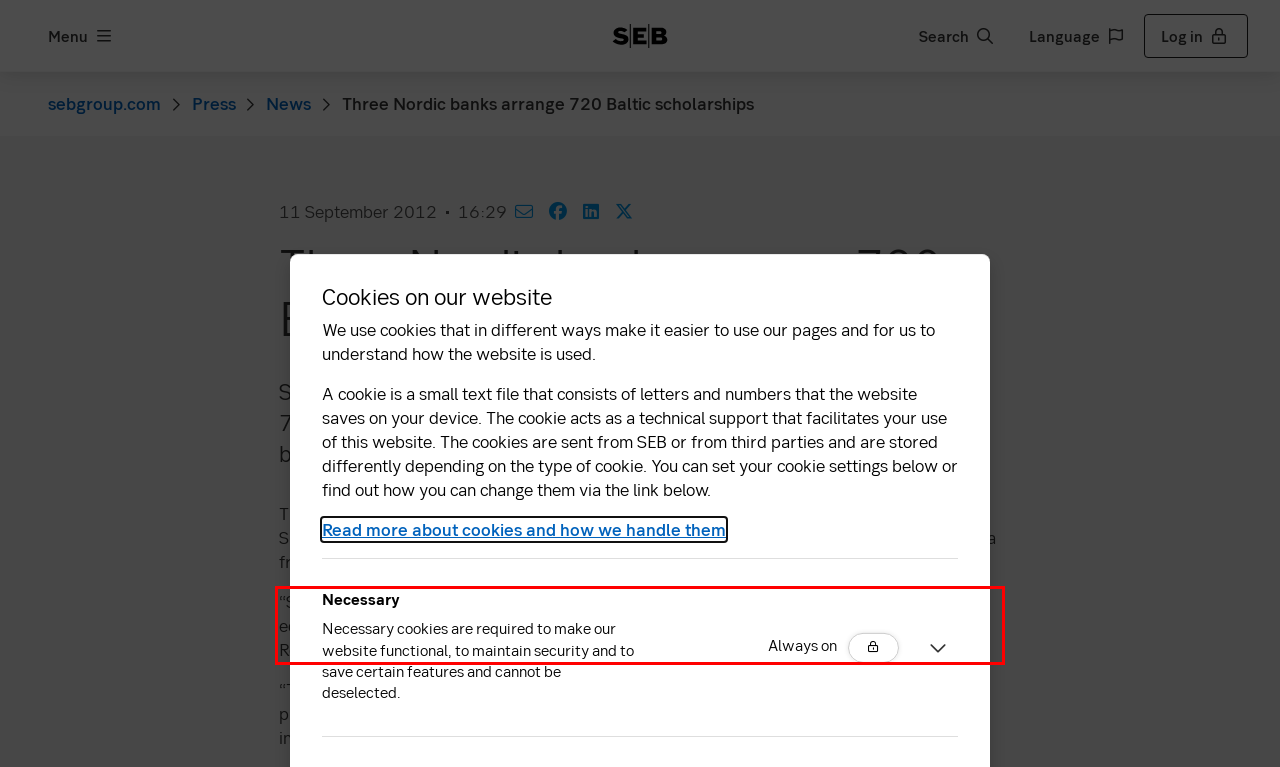The screenshot you have been given contains a UI element surrounded by a red rectangle. Use OCR to read and extract the text inside this red rectangle.

“Sometimes, a wise head, fine mind and good results are not enough to obtain a high quality education. You need financial support, which not everyone has access to,” Anders Paalzow, Rector of SSE Riga, says.